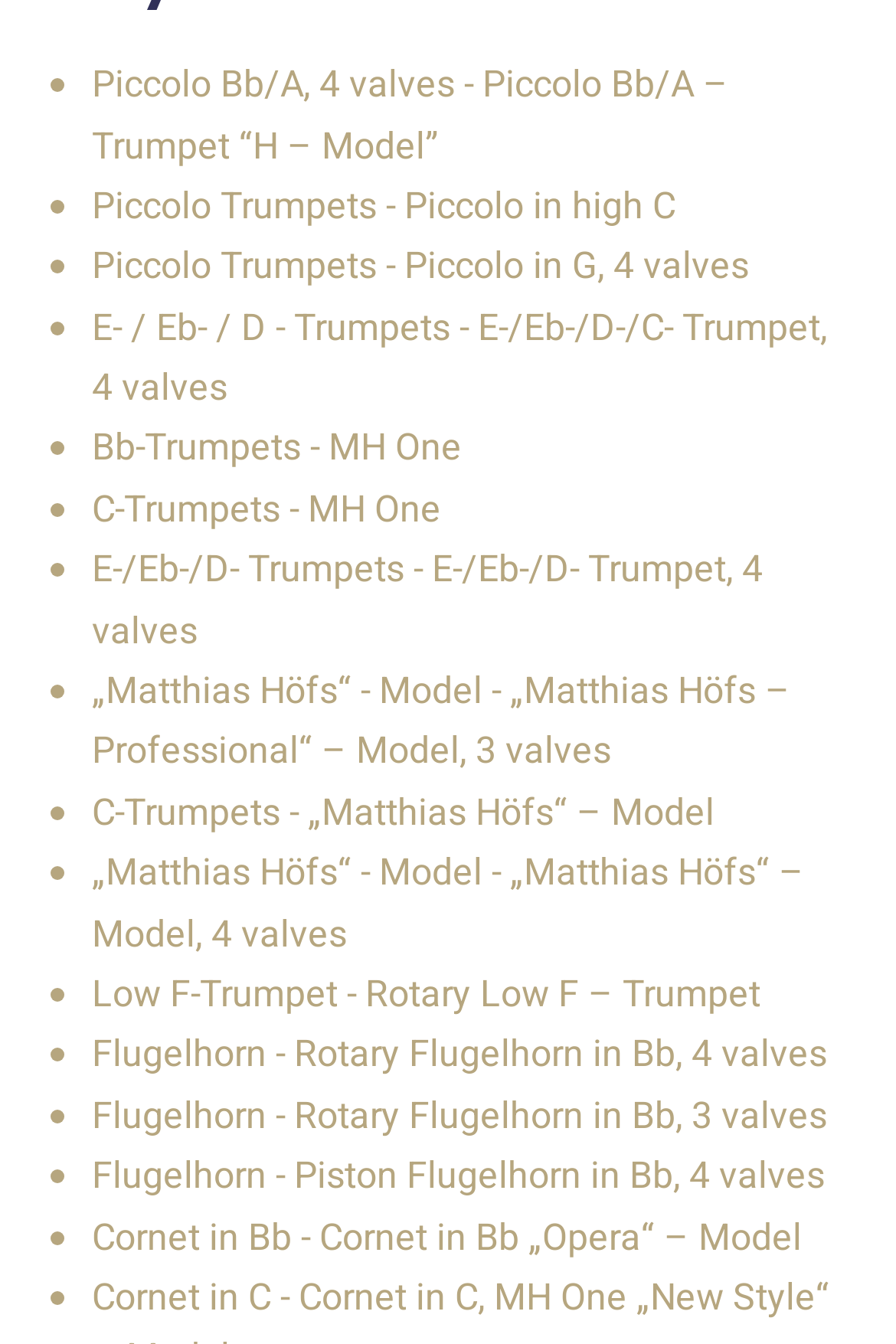Respond concisely with one word or phrase to the following query:
What is the model name of the '„Matthias Höfs“ - Model' trumpet?

„Matthias Höfs – Professional“